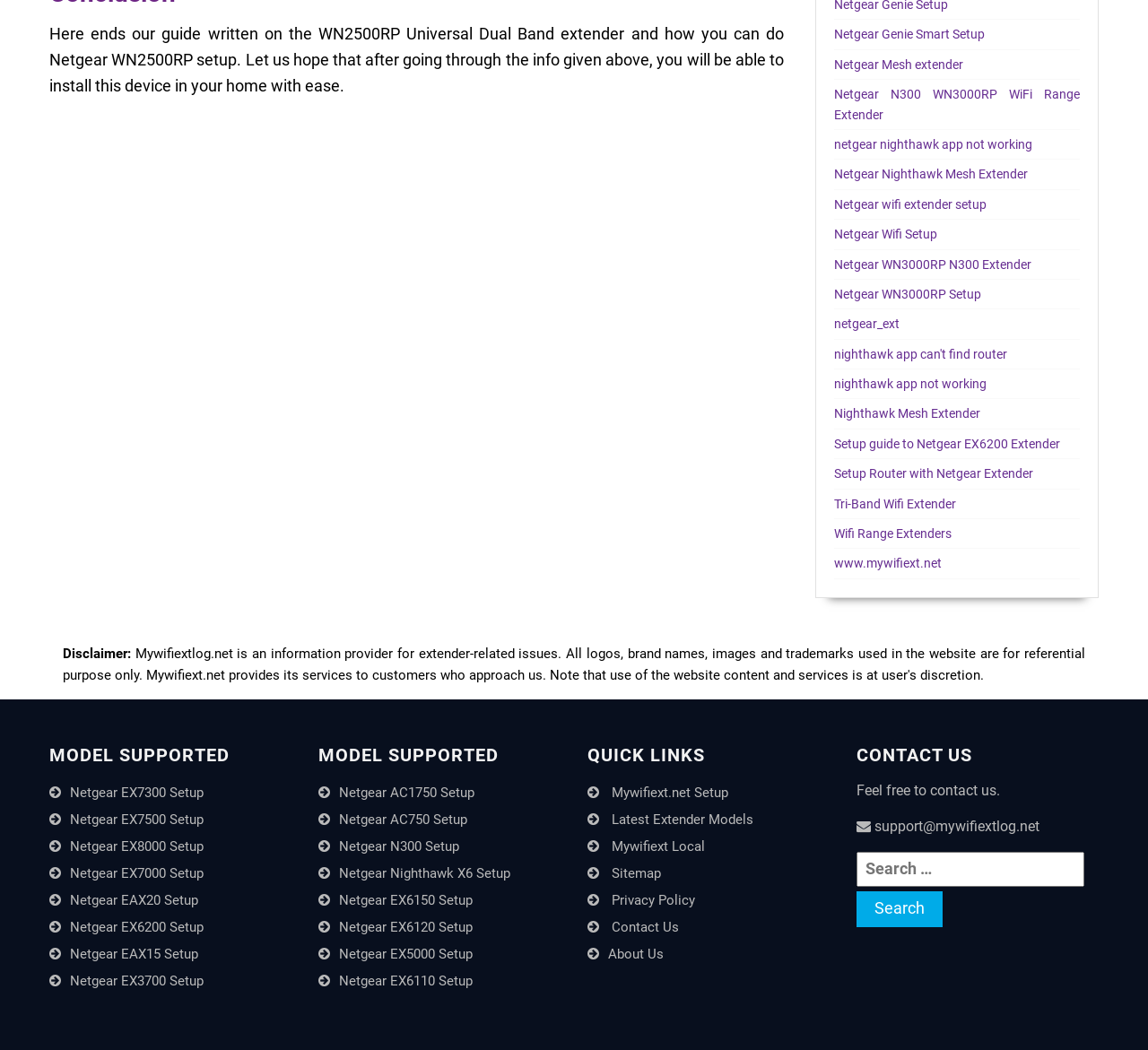Provide the bounding box coordinates of the section that needs to be clicked to accomplish the following instruction: "Click on Netgear WN2500RP setup guide."

[0.727, 0.181, 0.941, 0.209]